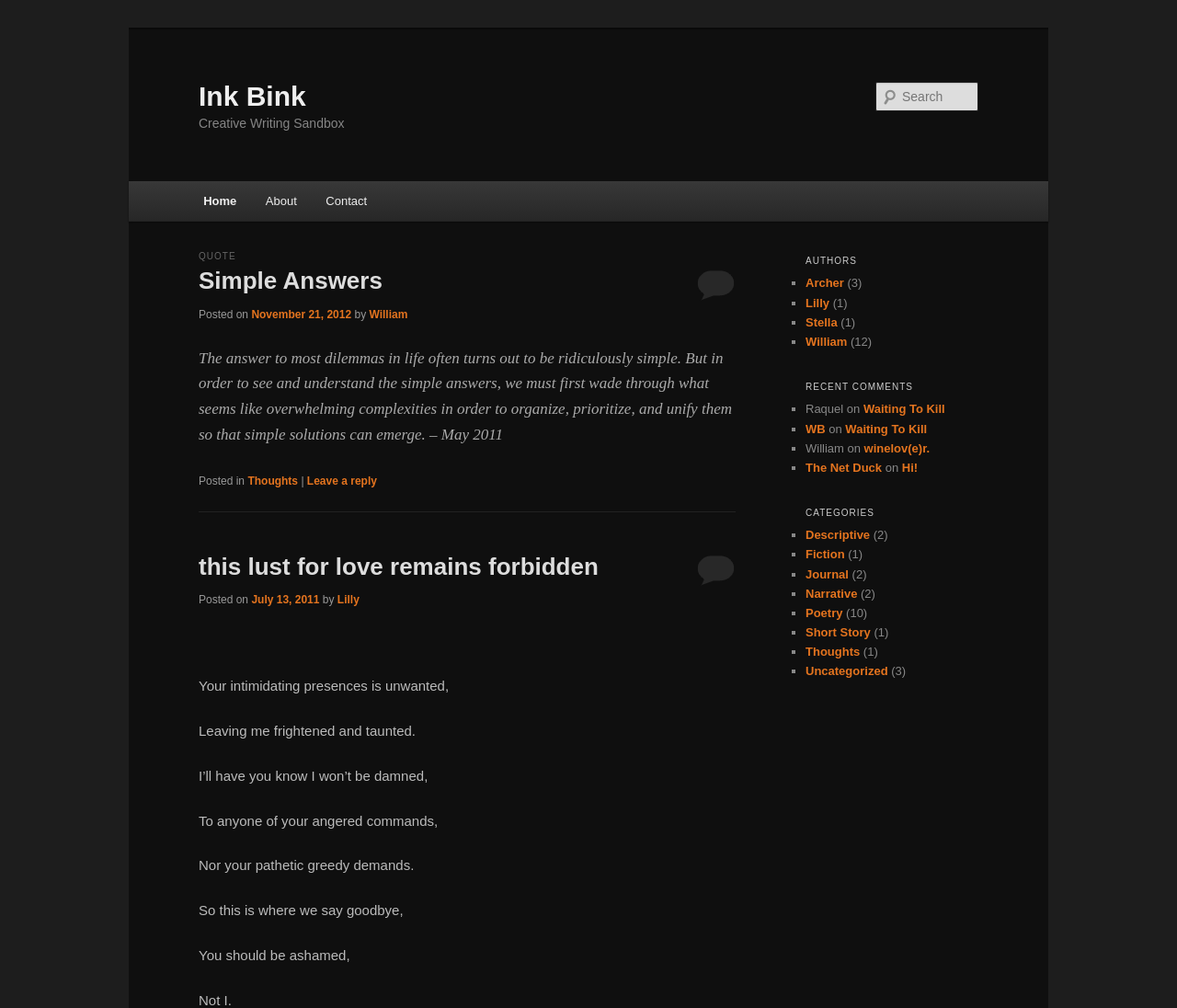Please determine the bounding box coordinates of the element's region to click for the following instruction: "Search for something".

[0.744, 0.081, 0.831, 0.11]